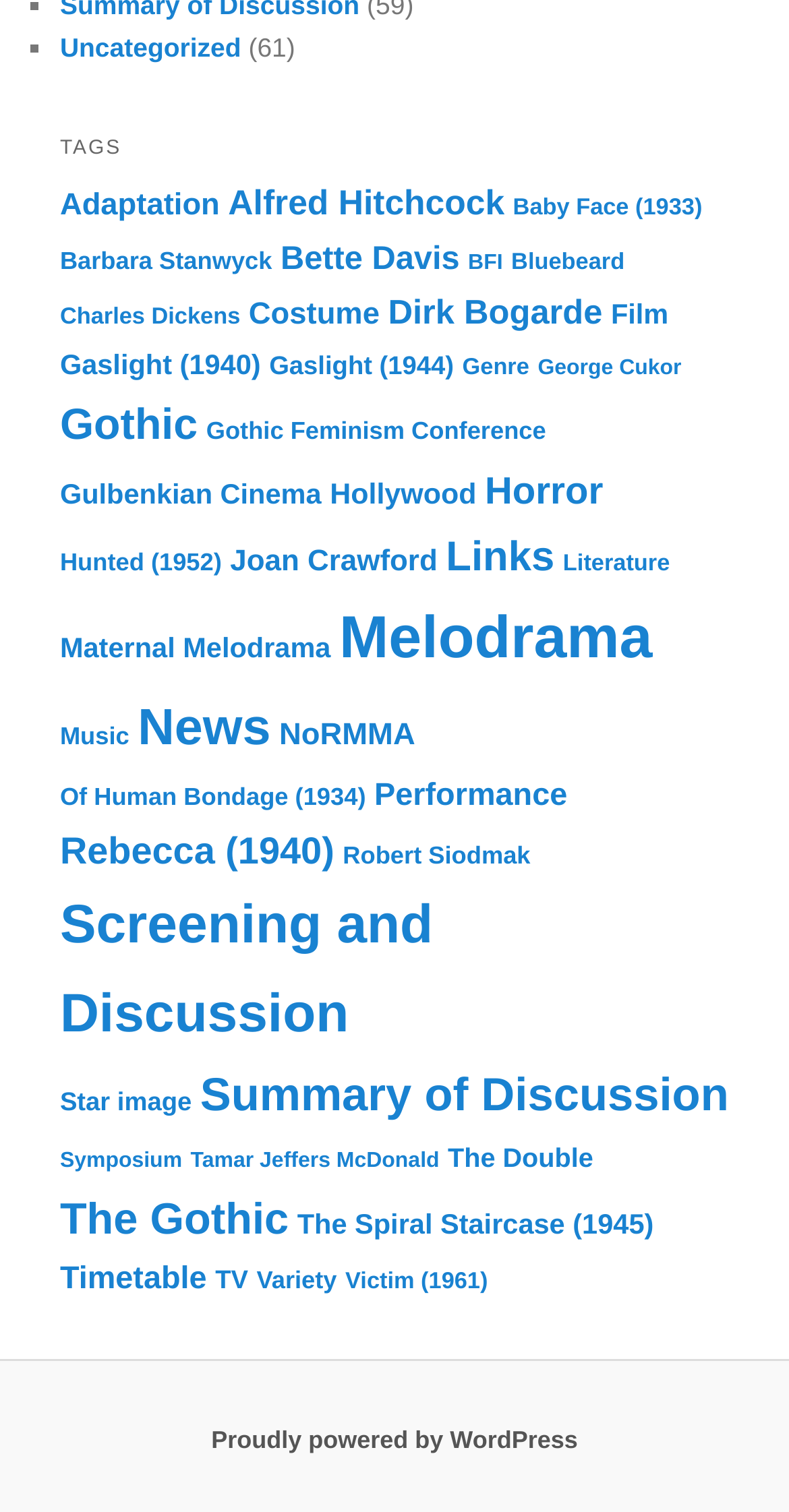Identify the bounding box coordinates of the clickable region necessary to fulfill the following instruction: "View the 'Gothic' tag". The bounding box coordinates should be four float numbers between 0 and 1, i.e., [left, top, right, bottom].

[0.076, 0.265, 0.251, 0.297]